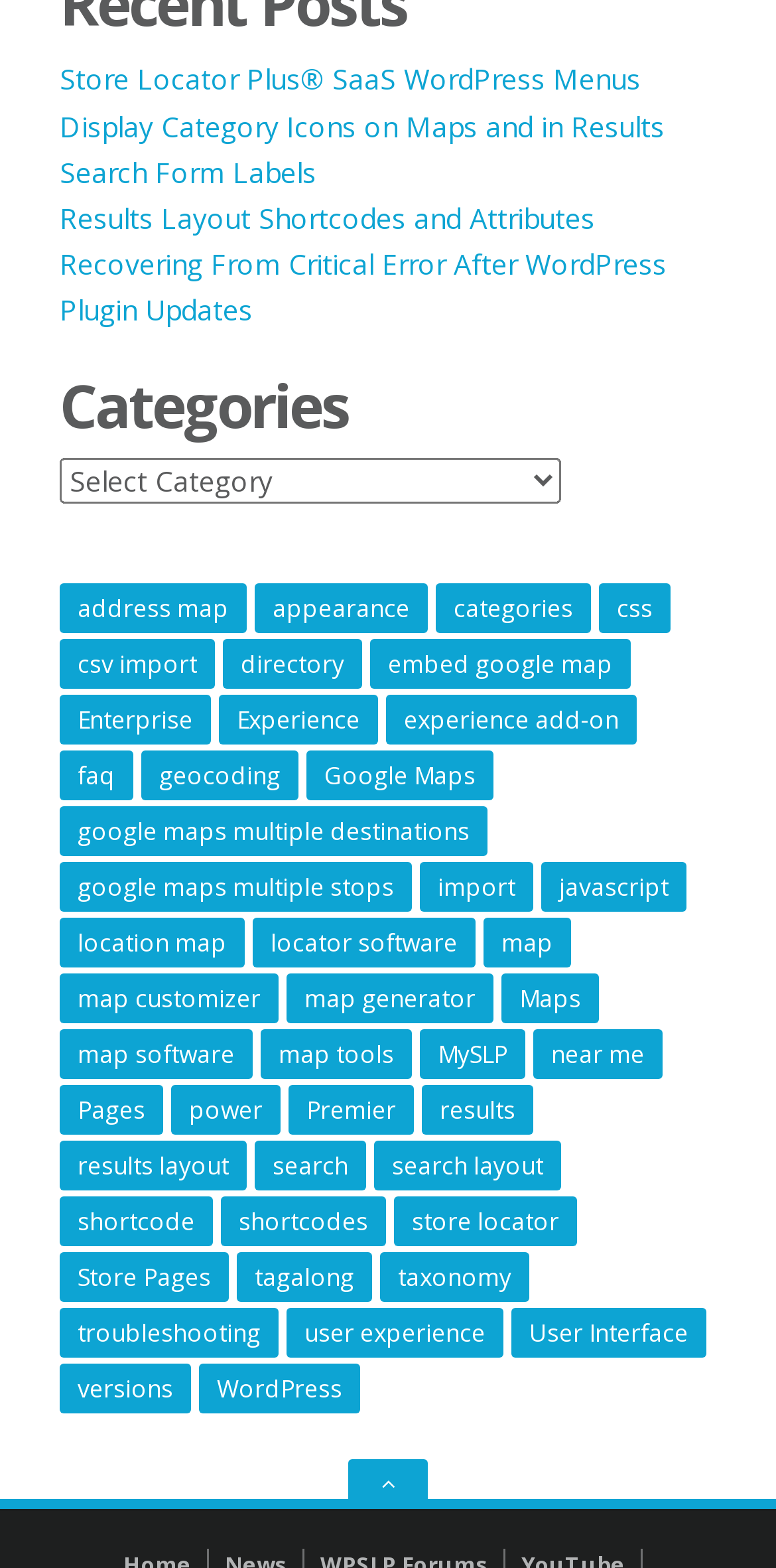Determine the bounding box for the described UI element: "embed google map".

[0.477, 0.408, 0.813, 0.44]